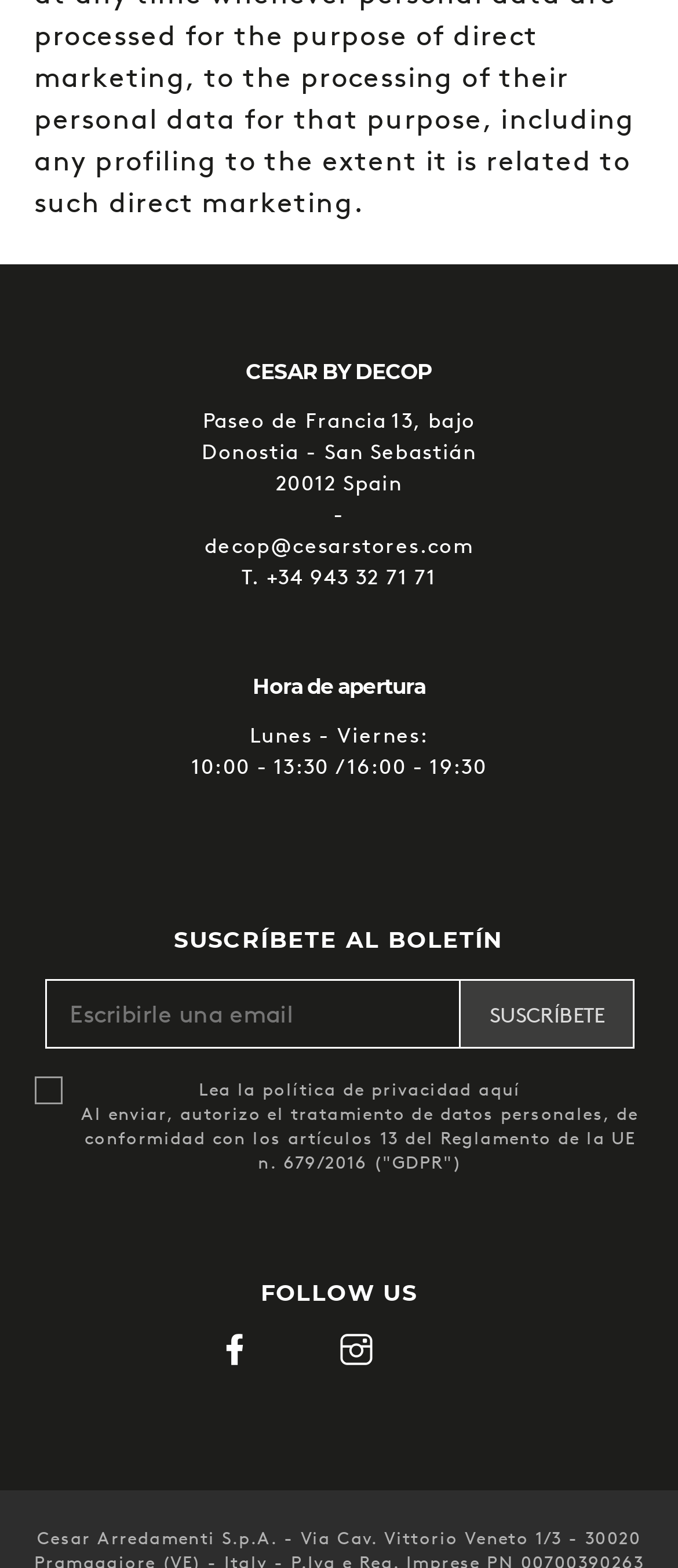Identify the bounding box coordinates for the element you need to click to achieve the following task: "Enter an email address". Provide the bounding box coordinates as four float numbers between 0 and 1, in the form [left, top, right, bottom].

[0.067, 0.624, 0.679, 0.669]